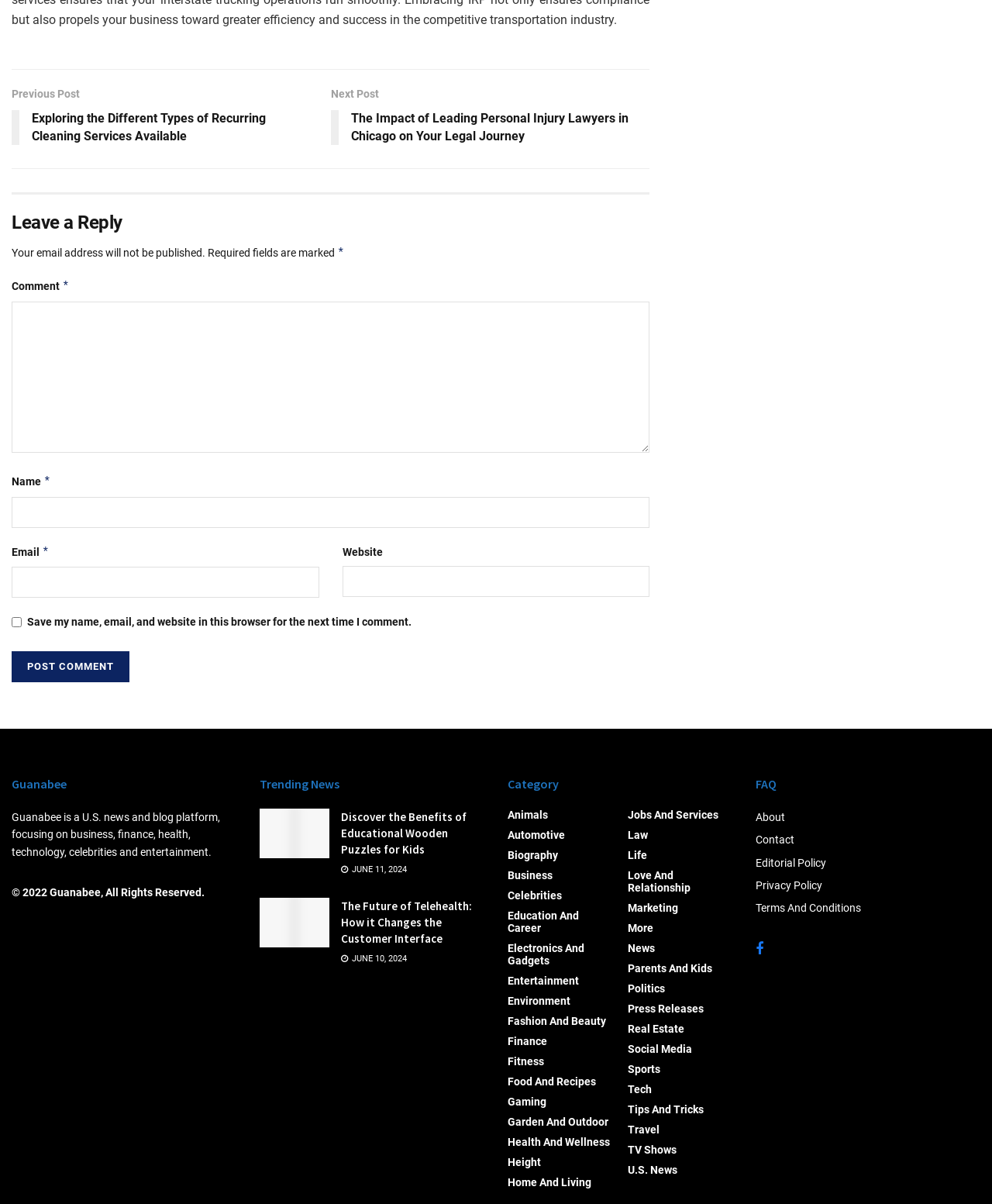Show the bounding box coordinates of the region that should be clicked to follow the instruction: "View the Category page for Animals."

[0.512, 0.671, 0.552, 0.682]